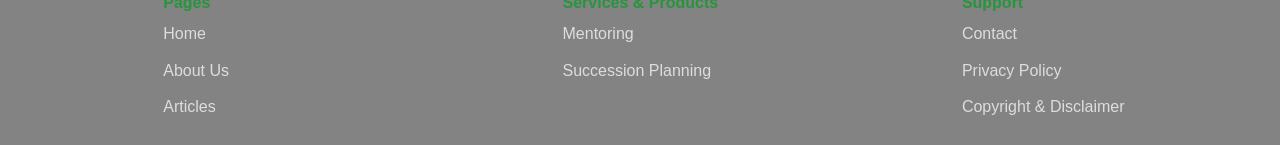Provide a one-word or brief phrase answer to the question:
How many main navigation links are there?

8